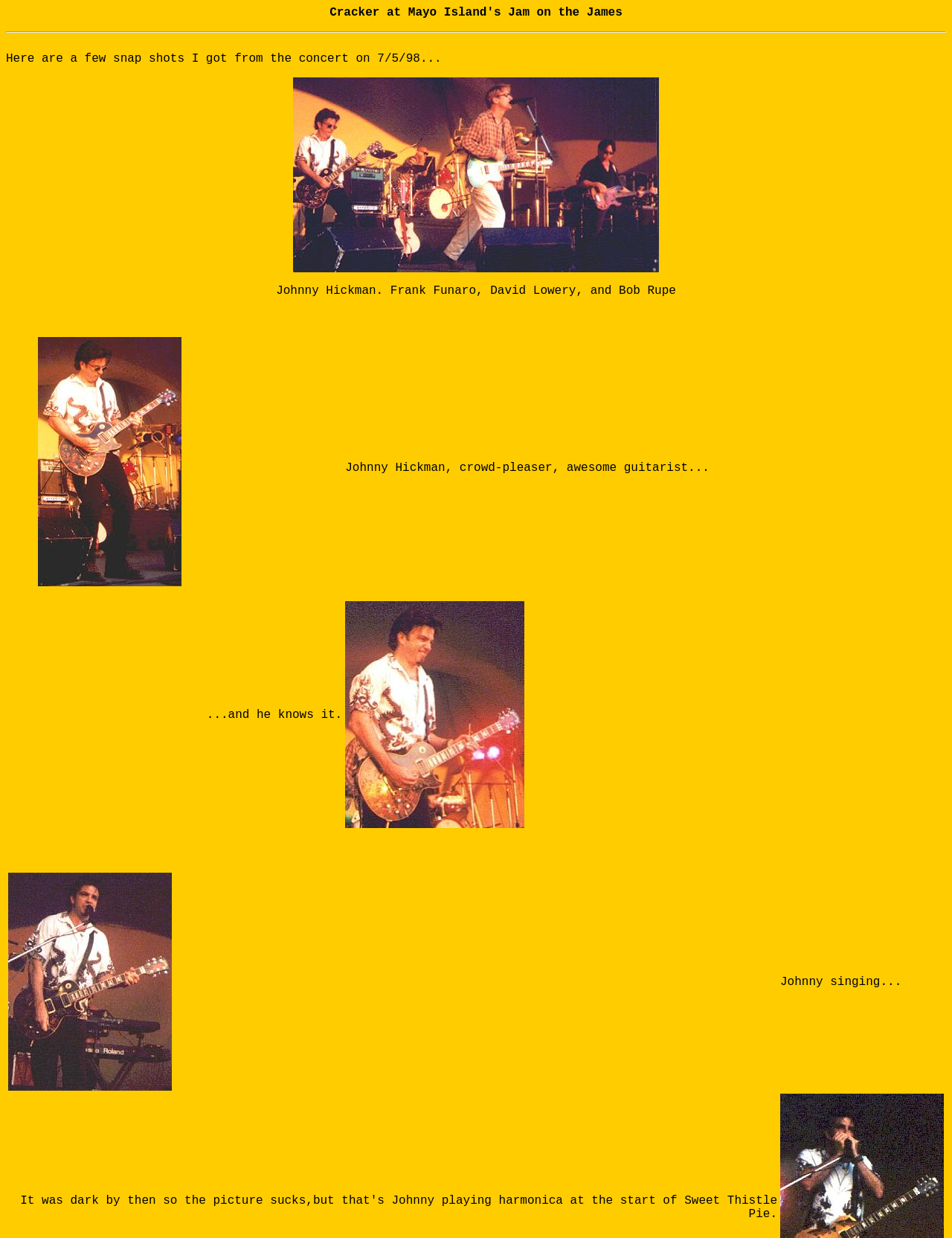Please give a succinct answer to the question in one word or phrase:
What is the location of the concert?

Richmond, VA